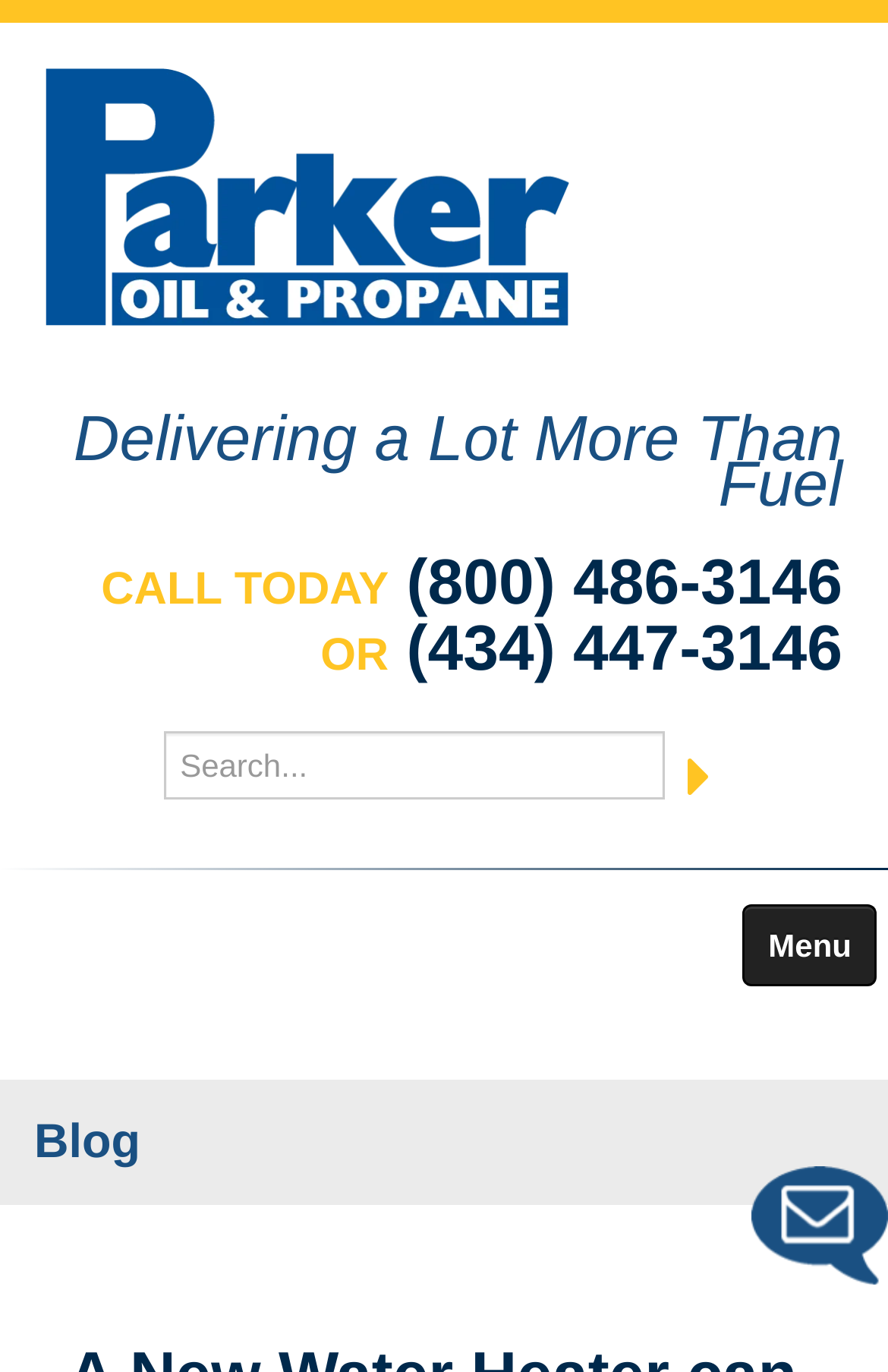What is the phone number to call for delivery?
From the screenshot, provide a brief answer in one word or phrase.

(800) 486-3146